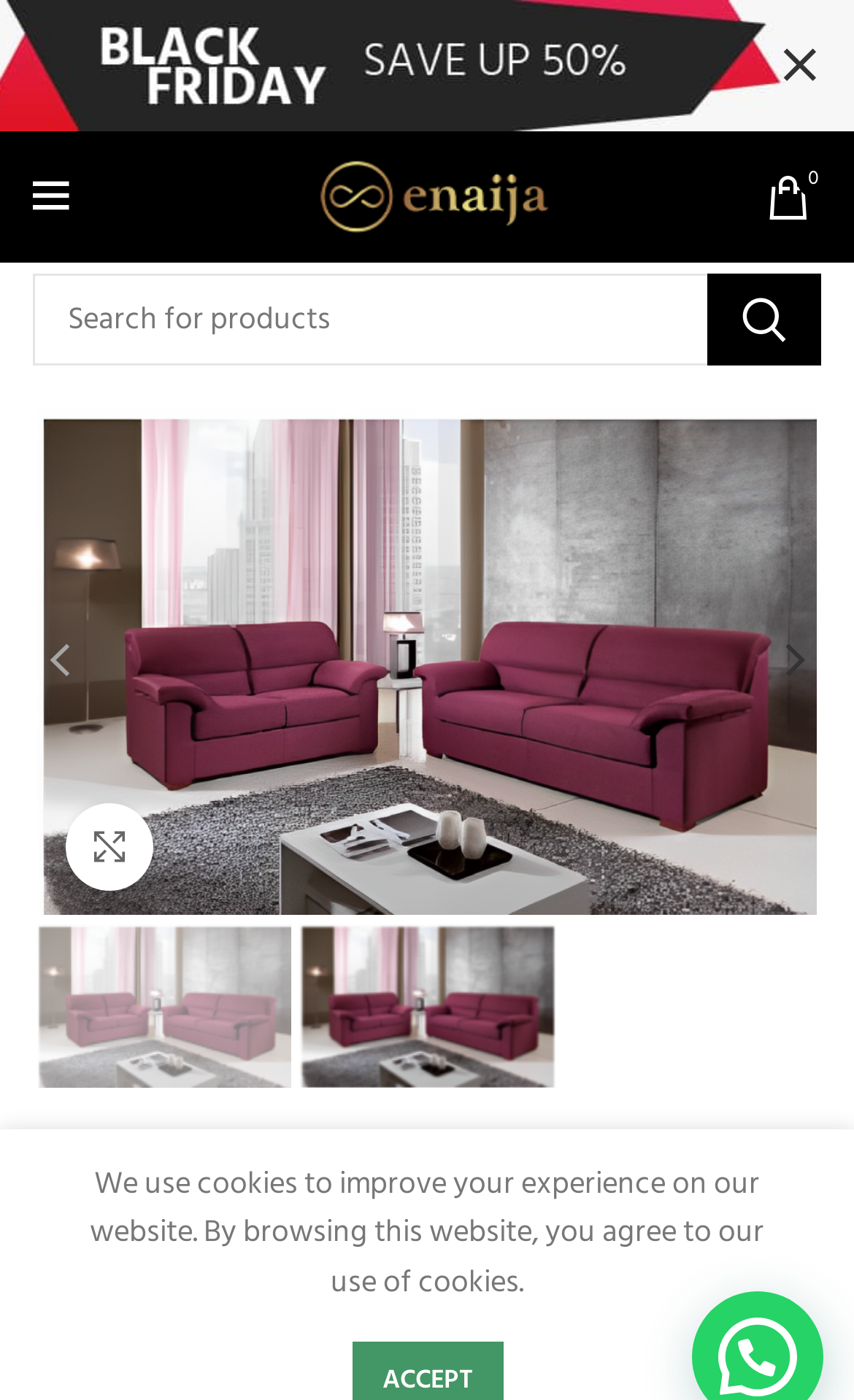Using the element description: "Home", determine the bounding box coordinates for the specified UI element. The coordinates should be four float numbers between 0 and 1, [left, top, right, bottom].

[0.038, 0.815, 0.156, 0.849]